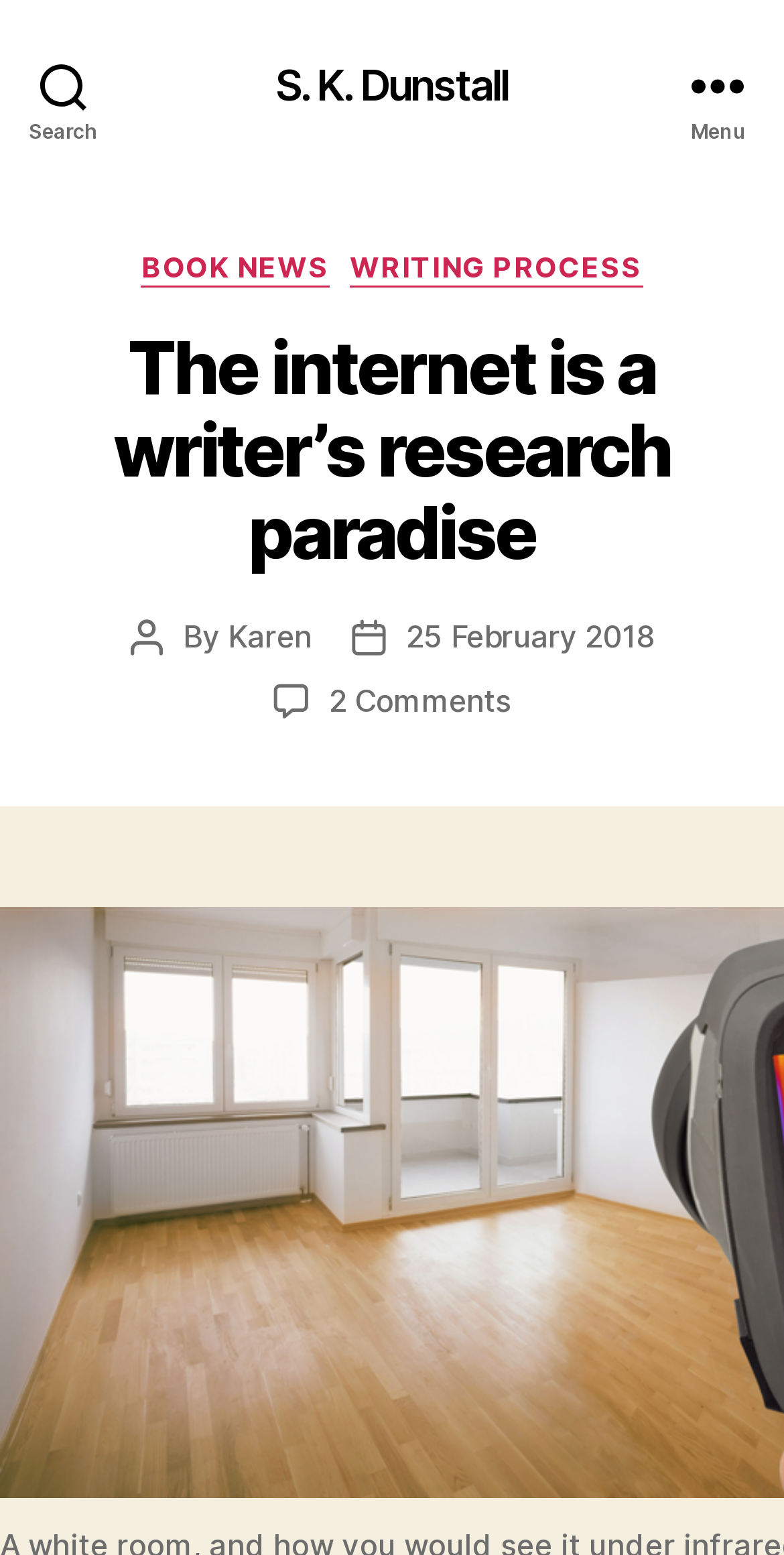Point out the bounding box coordinates of the section to click in order to follow this instruction: "Open the menu".

[0.831, 0.0, 1.0, 0.109]